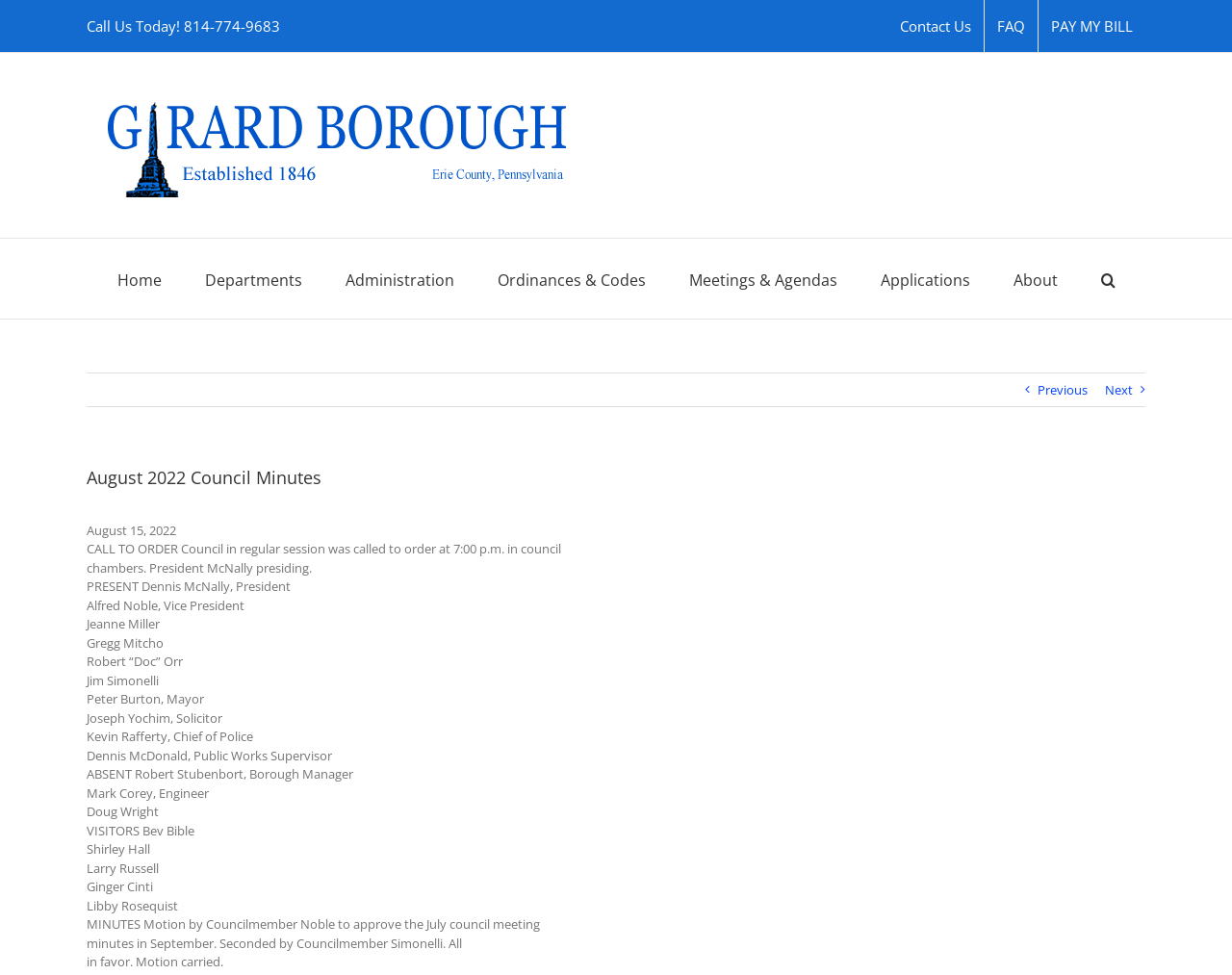Locate the bounding box of the UI element defined by this description: "Home". The coordinates should be given as four float numbers between 0 and 1, formatted as [left, top, right, bottom].

[0.095, 0.245, 0.131, 0.327]